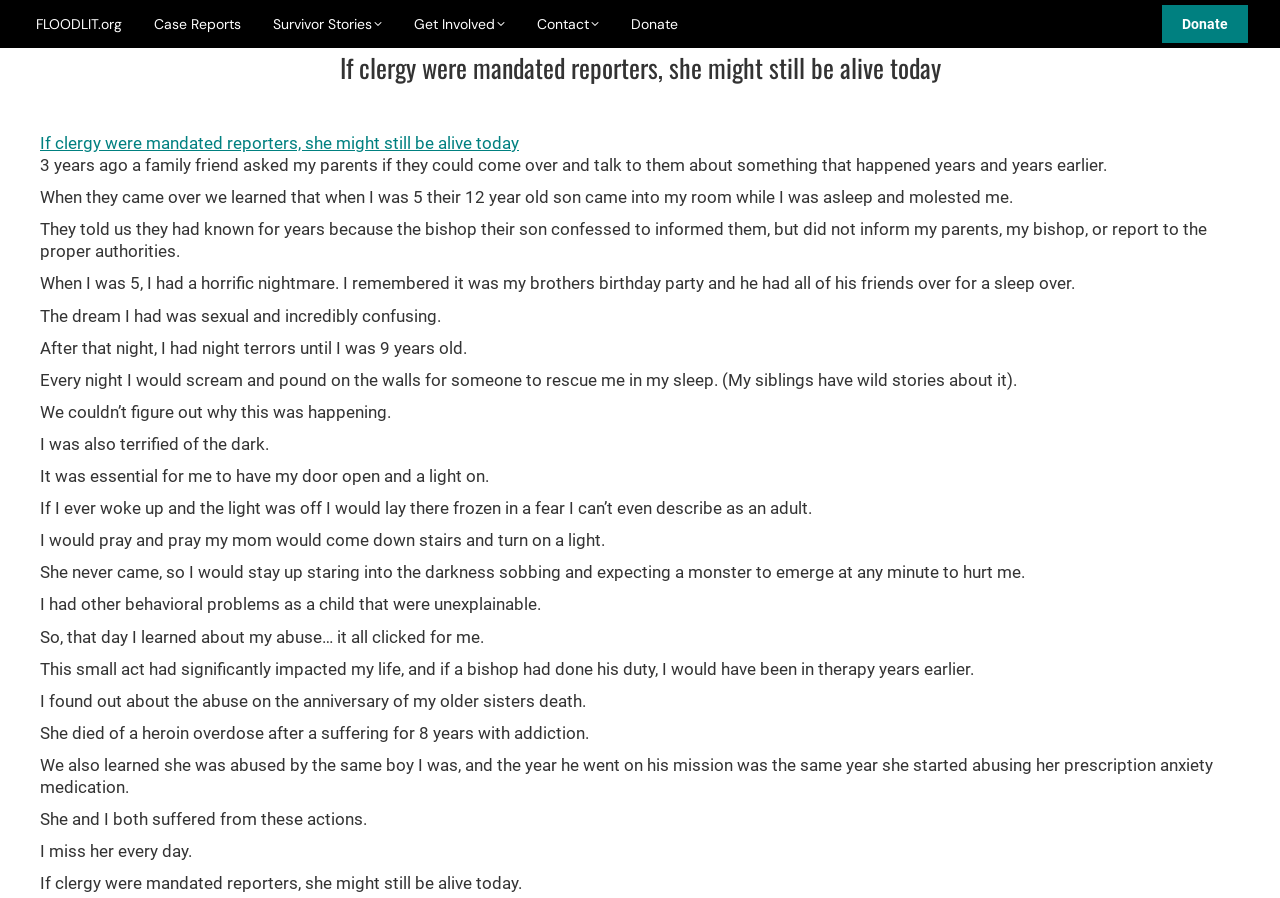Using the webpage screenshot and the element description Donate, determine the bounding box coordinates. Specify the coordinates in the format (top-left x, top-left y, bottom-right x, bottom-right y) with values ranging from 0 to 1.

[0.49, 0.011, 0.533, 0.042]